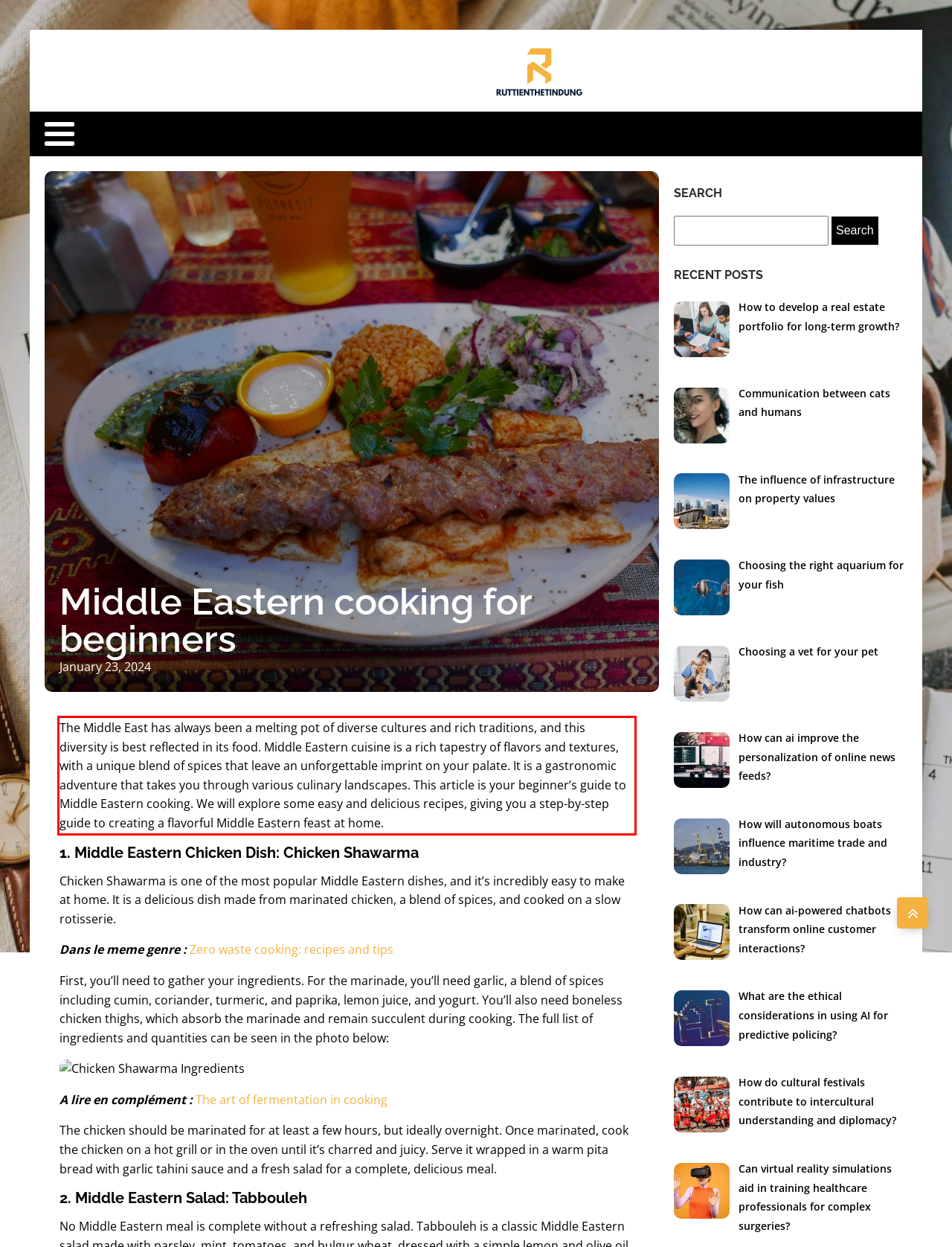Examine the webpage screenshot and use OCR to obtain the text inside the red bounding box.

The Middle East has always been a melting pot of diverse cultures and rich traditions, and this diversity is best reflected in its food. Middle Eastern cuisine is a rich tapestry of flavors and textures, with a unique blend of spices that leave an unforgettable imprint on your palate. It is a gastronomic adventure that takes you through various culinary landscapes. This article is your beginner’s guide to Middle Eastern cooking. We will explore some easy and delicious recipes, giving you a step-by-step guide to creating a flavorful Middle Eastern feast at home.